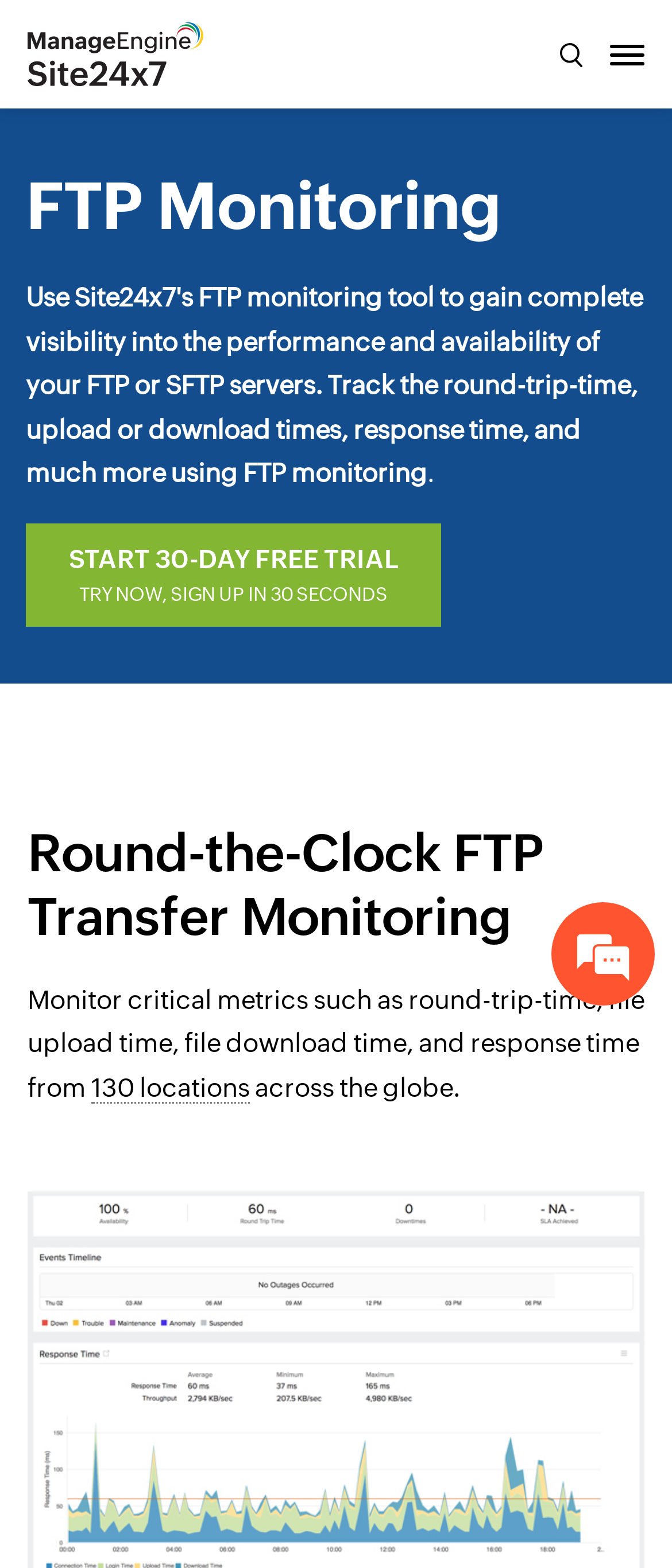Bounding box coordinates are given in the format (top-left x, top-left y, bottom-right x, bottom-right y). All values should be floating point numbers between 0 and 1. Provide the bounding box coordinate for the UI element described as: 130 locations

[0.136, 0.684, 0.372, 0.703]